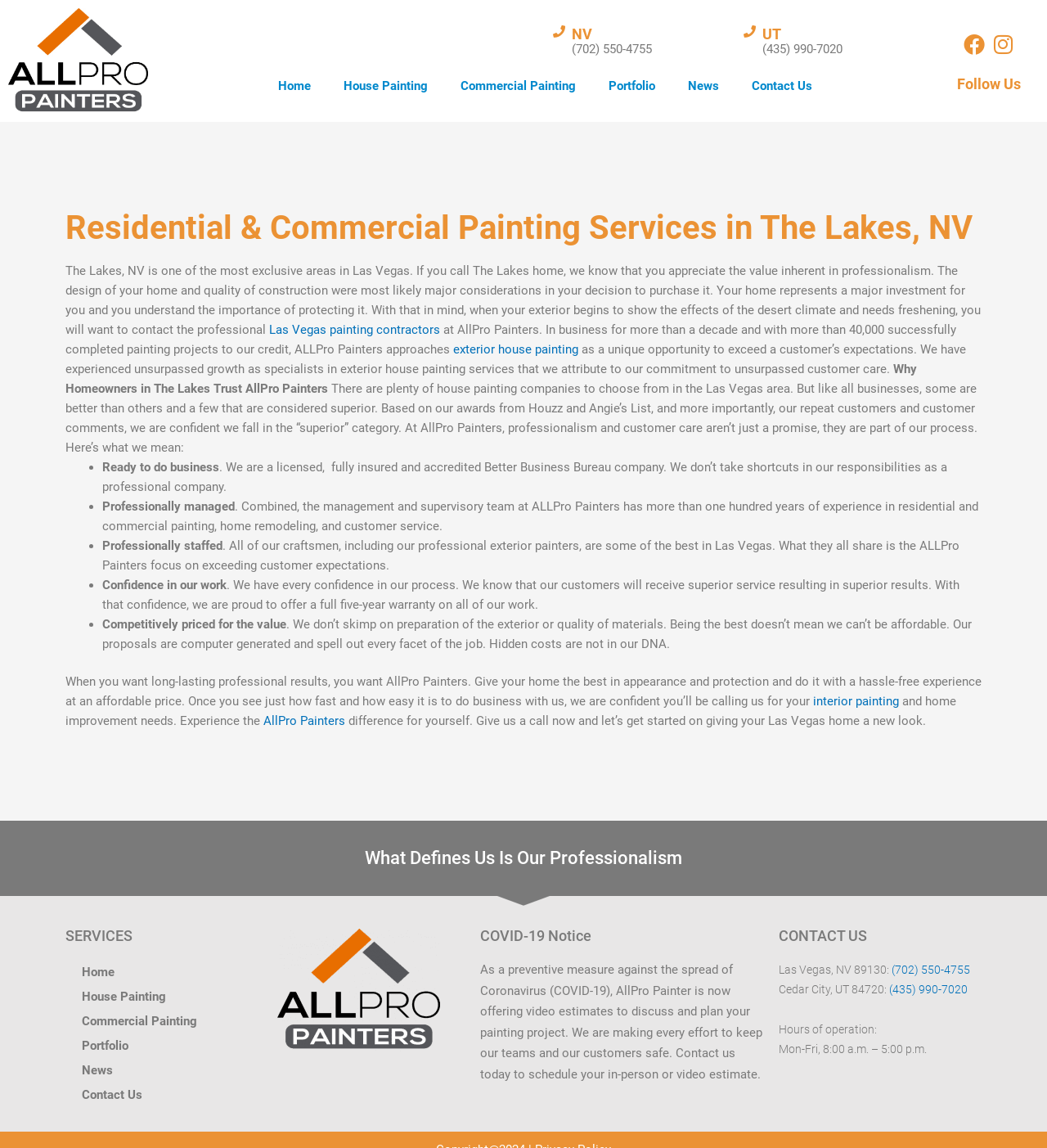Find the bounding box coordinates for the area that should be clicked to accomplish the instruction: "Click the 'Home' link".

[0.25, 0.058, 0.312, 0.091]